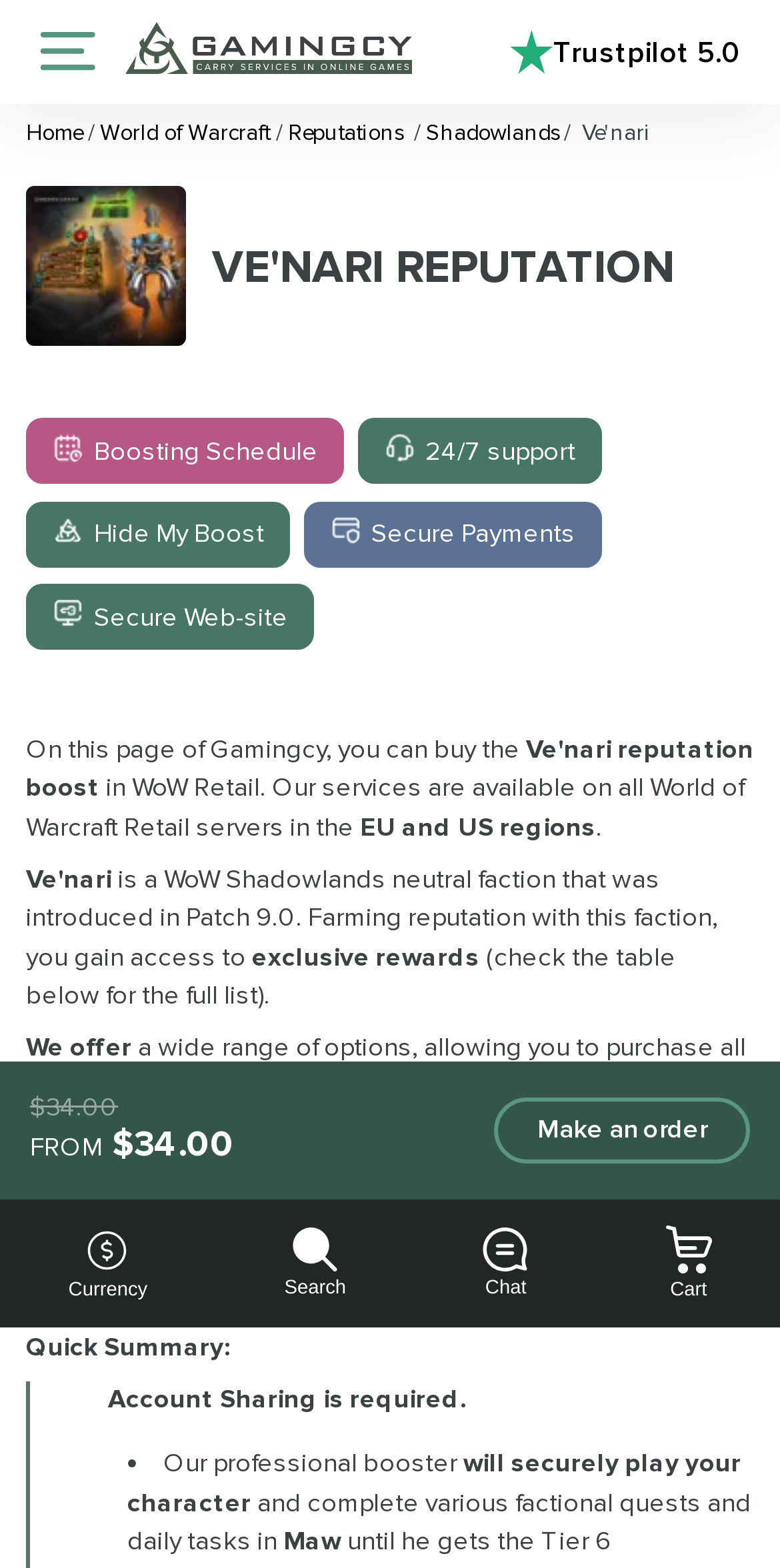Please identify the bounding box coordinates for the region that you need to click to follow this instruction: "View the logo".

[0.157, 0.032, 0.532, 0.053]